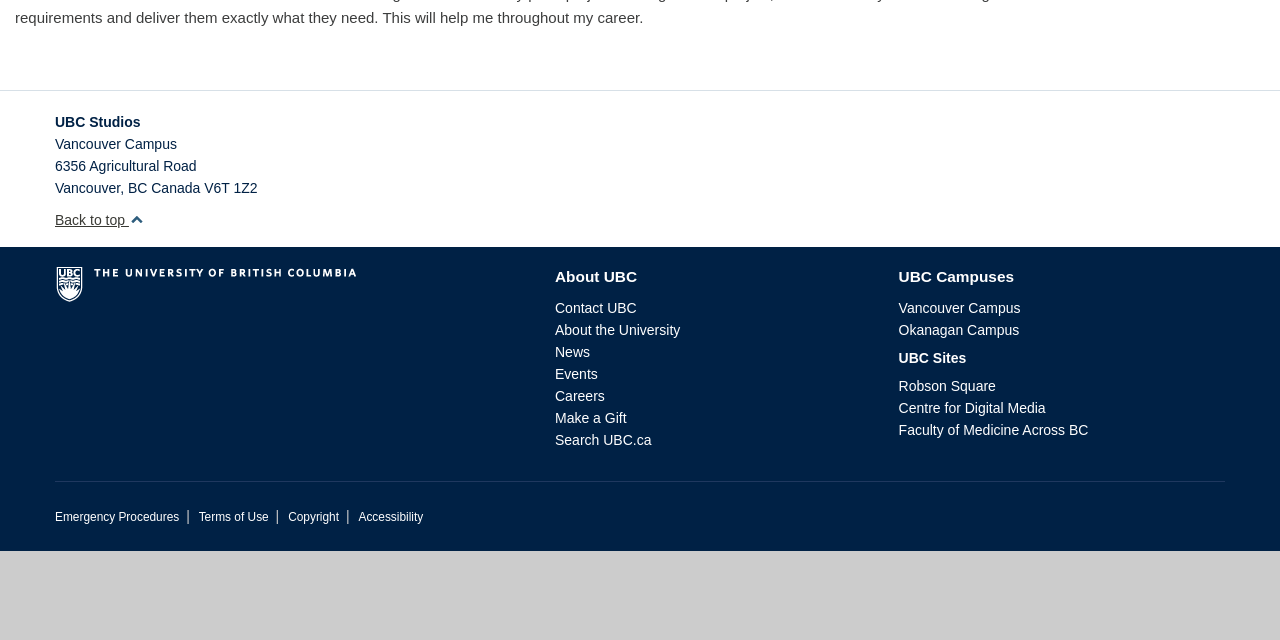Using the provided element description: "Copyright", identify the bounding box coordinates. The coordinates should be four floats between 0 and 1 in the order [left, top, right, bottom].

[0.225, 0.797, 0.265, 0.819]